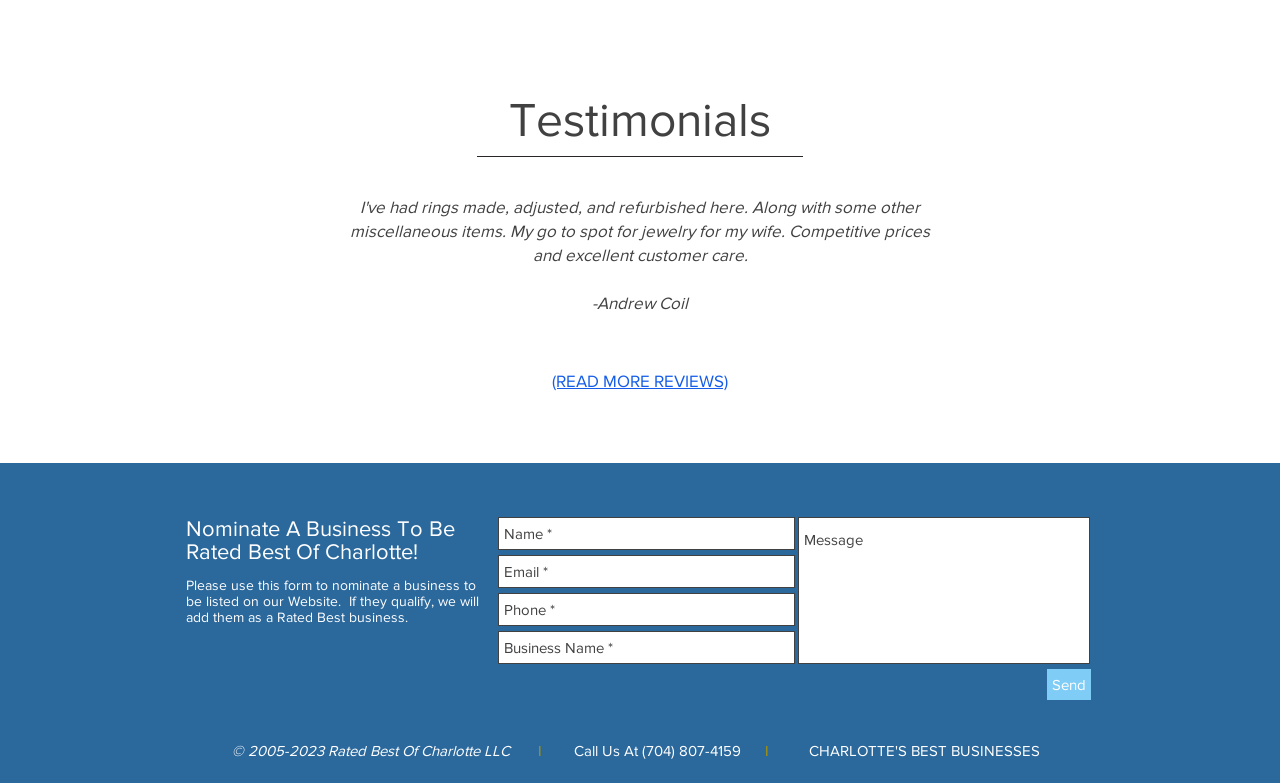Please mark the clickable region by giving the bounding box coordinates needed to complete this instruction: "Click the Next button".

[0.902, 0.293, 0.922, 0.36]